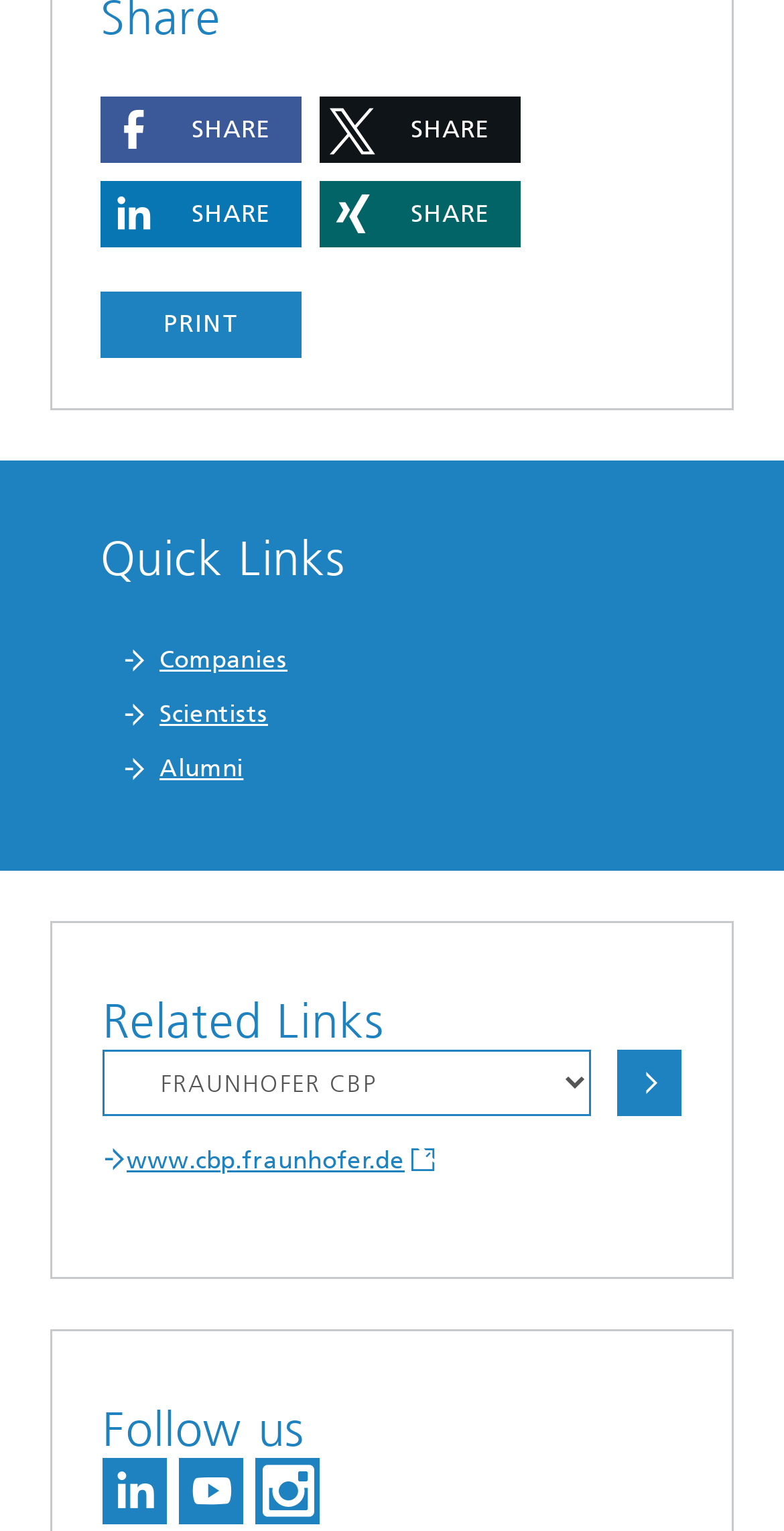How many share buttons are there?
Based on the screenshot, answer the question with a single word or phrase.

4